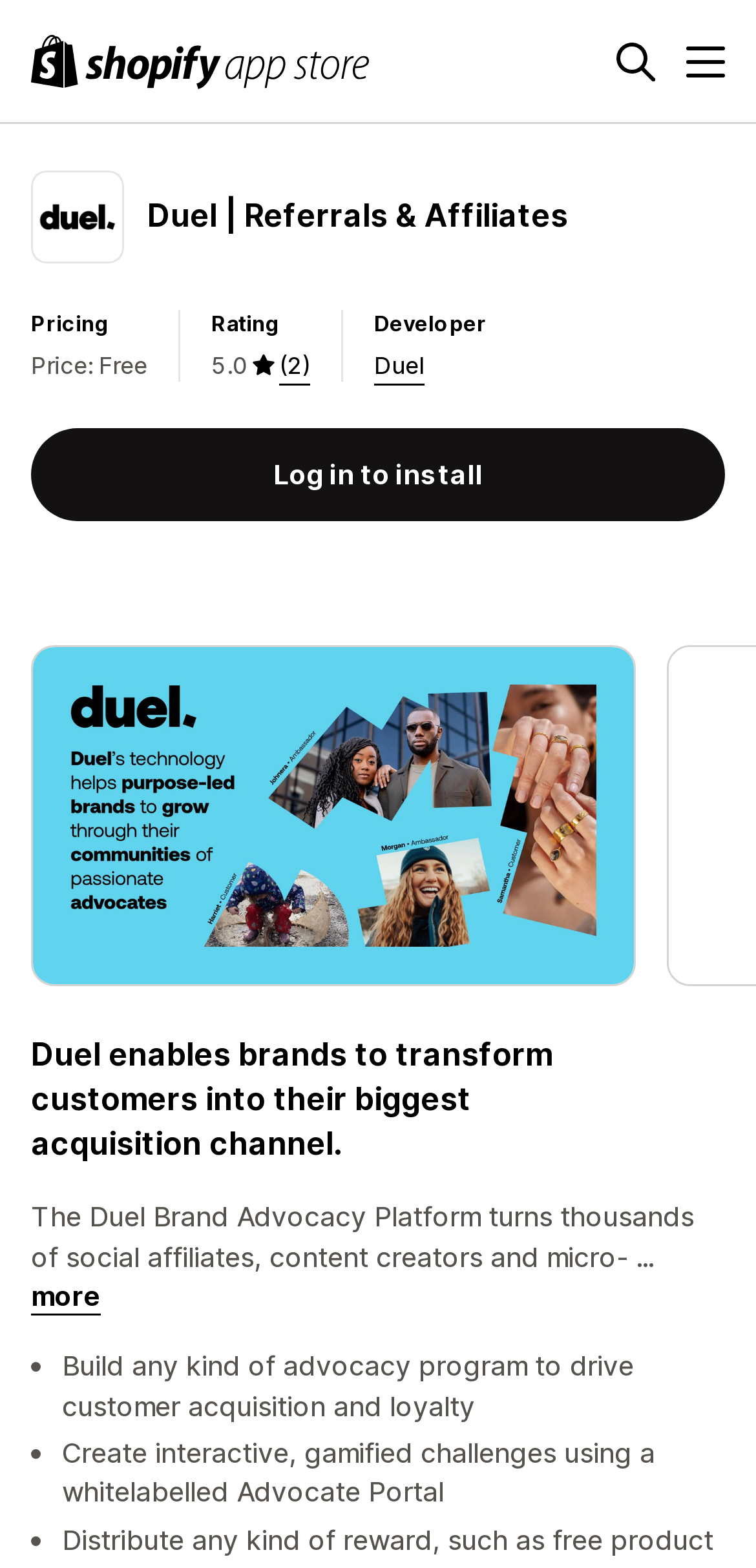Please find the bounding box for the UI element described by: "aria-label="Menu"".

[0.908, 0.027, 0.959, 0.051]